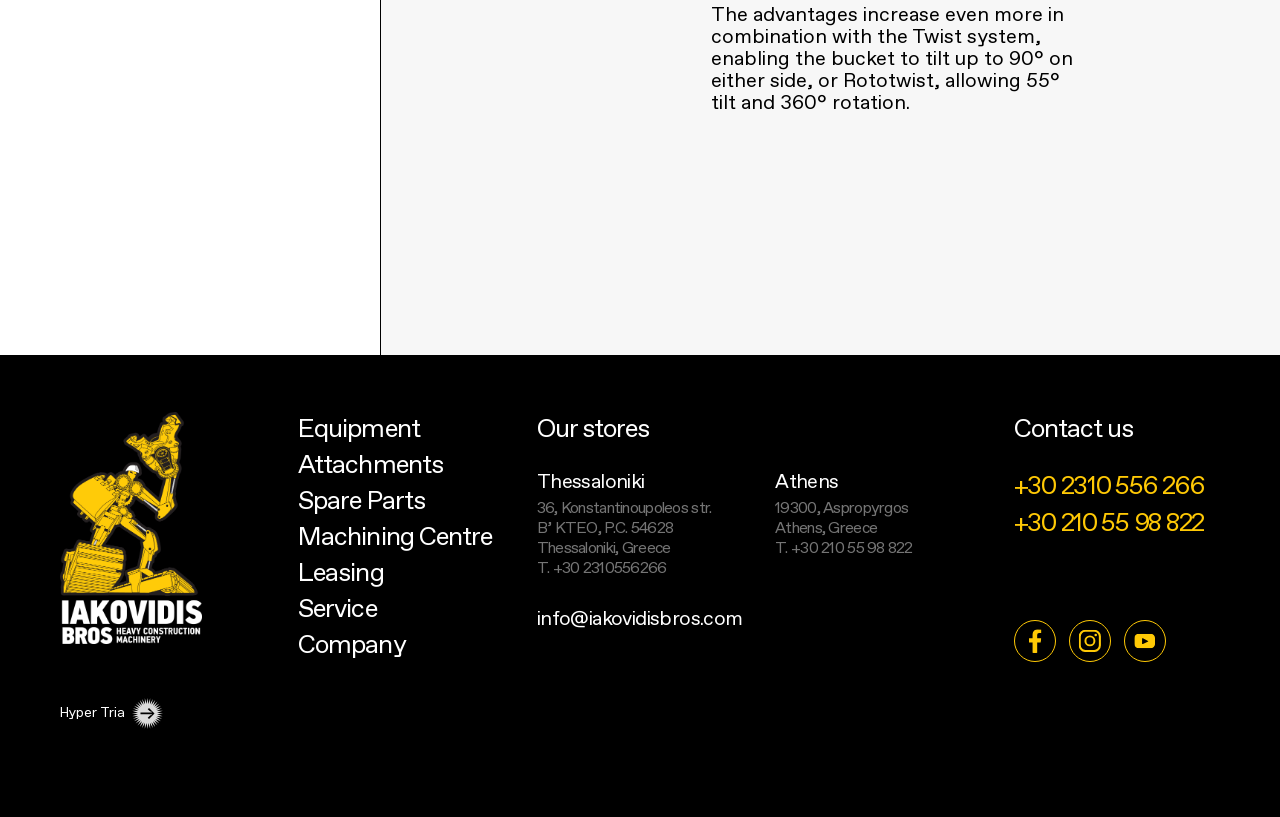Determine the bounding box coordinates of the target area to click to execute the following instruction: "Click the 'Contact us' link."

[0.792, 0.504, 0.885, 0.547]